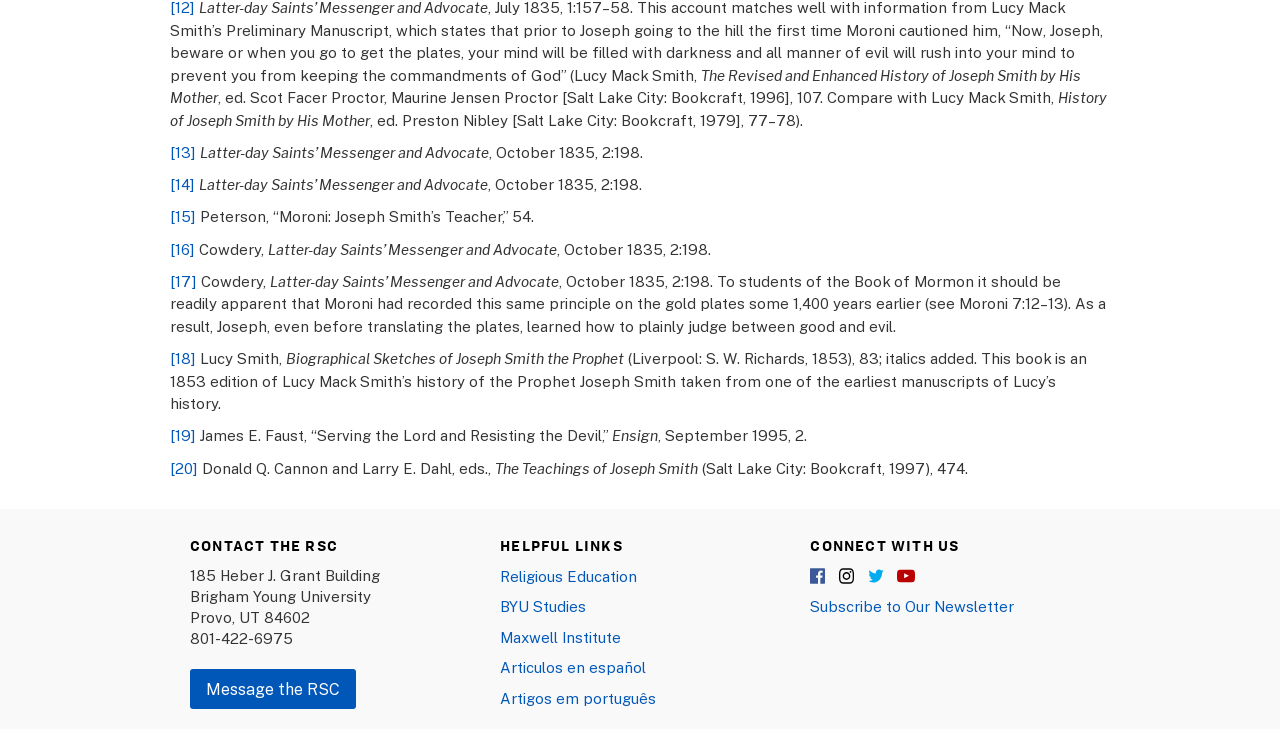How many links are in the CONNECT WITH US section?
Based on the image, give a concise answer in the form of a single word or short phrase.

4